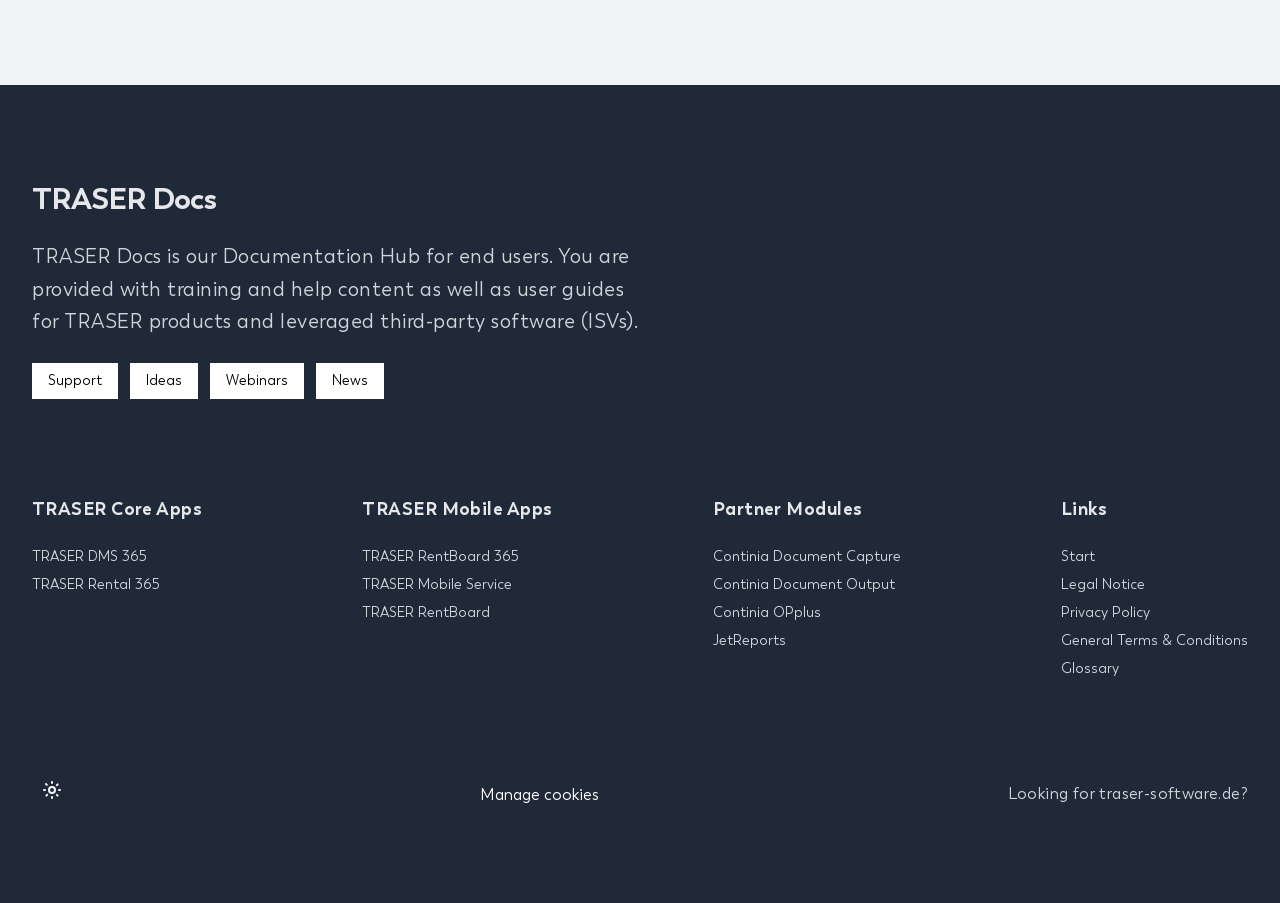Determine the bounding box coordinates for the clickable element required to fulfill the instruction: "Click on Theme". Provide the coordinates as four float numbers between 0 and 1, i.e., [left, top, right, bottom].

[0.031, 0.861, 0.05, 0.888]